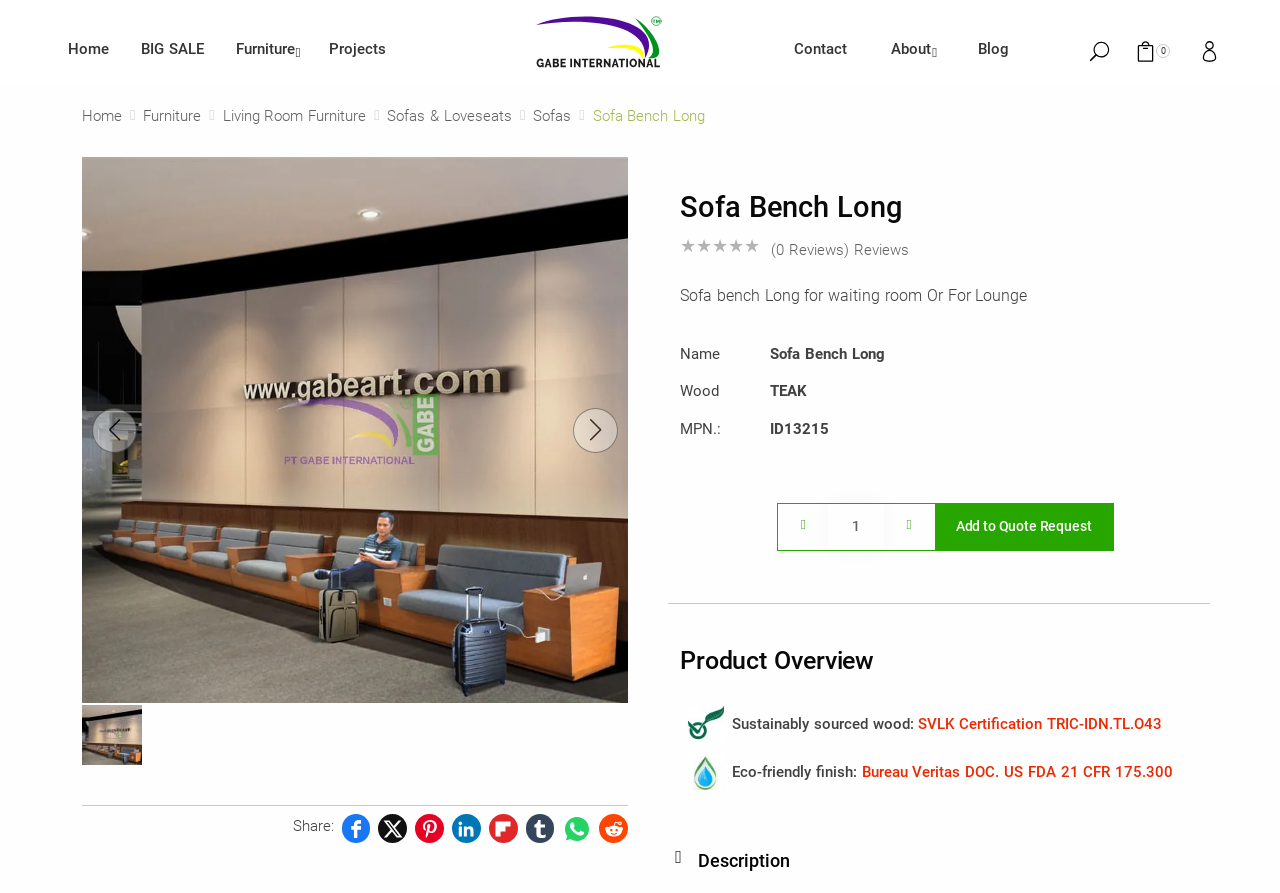Please determine the bounding box coordinates of the element to click in order to execute the following instruction: "Click on the 'Add to Quote Request' button". The coordinates should be four float numbers between 0 and 1, specified as [left, top, right, bottom].

[0.73, 0.564, 0.869, 0.616]